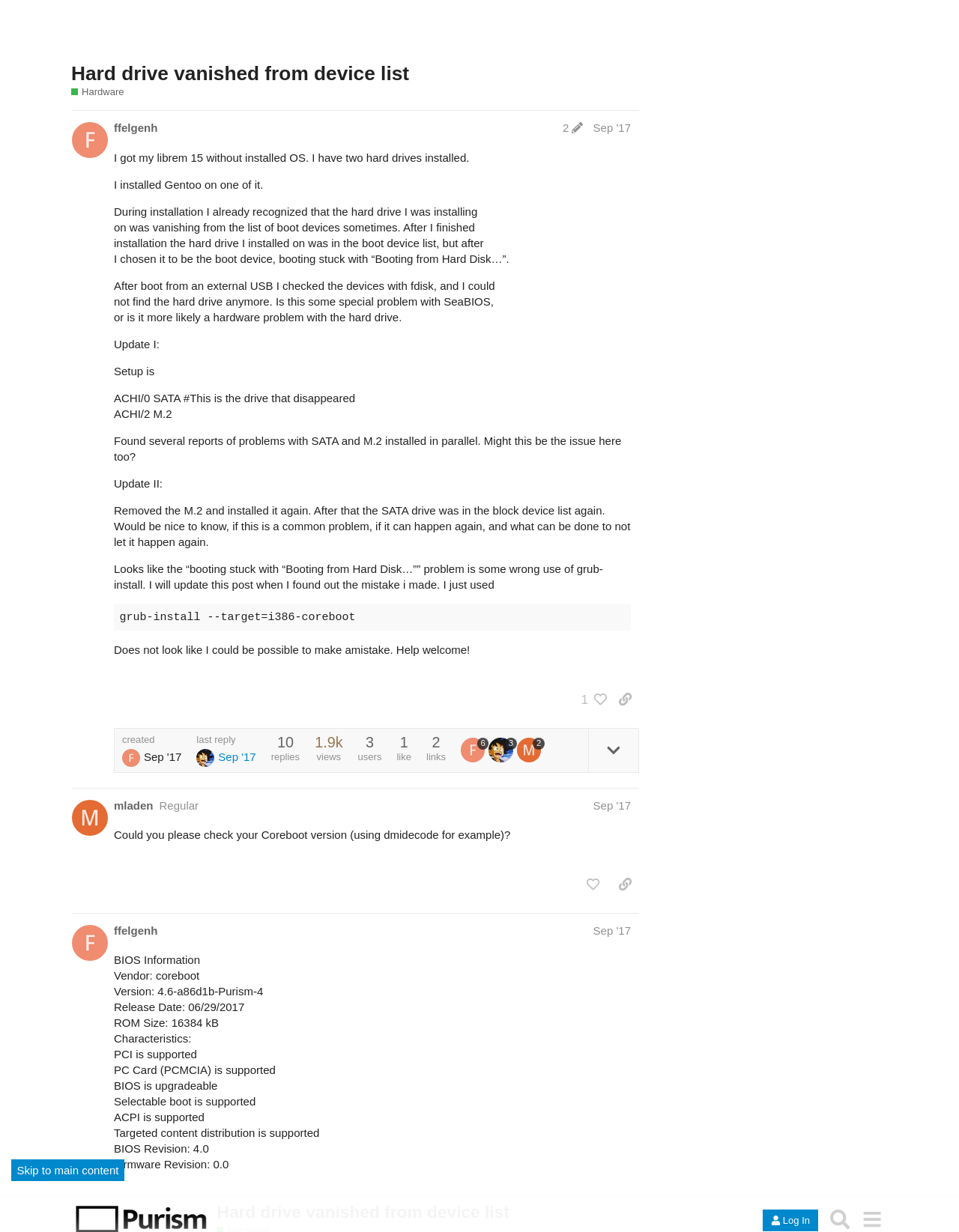Please give the bounding box coordinates of the area that should be clicked to fulfill the following instruction: "Like this post". The coordinates should be in the format of four float numbers from 0 to 1, i.e., [left, top, right, bottom].

[0.604, 0.004, 0.633, 0.025]